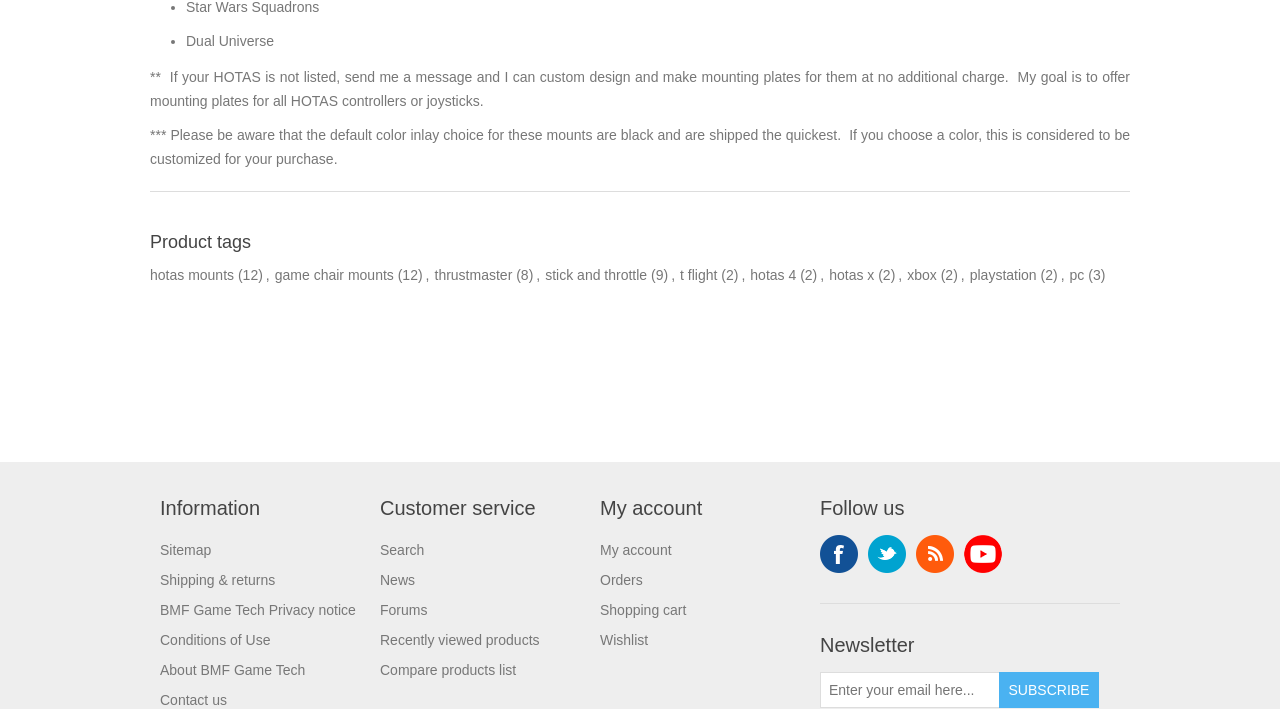Respond to the following question using a concise word or phrase: 
What is the default color inlay choice for these mounts?

black